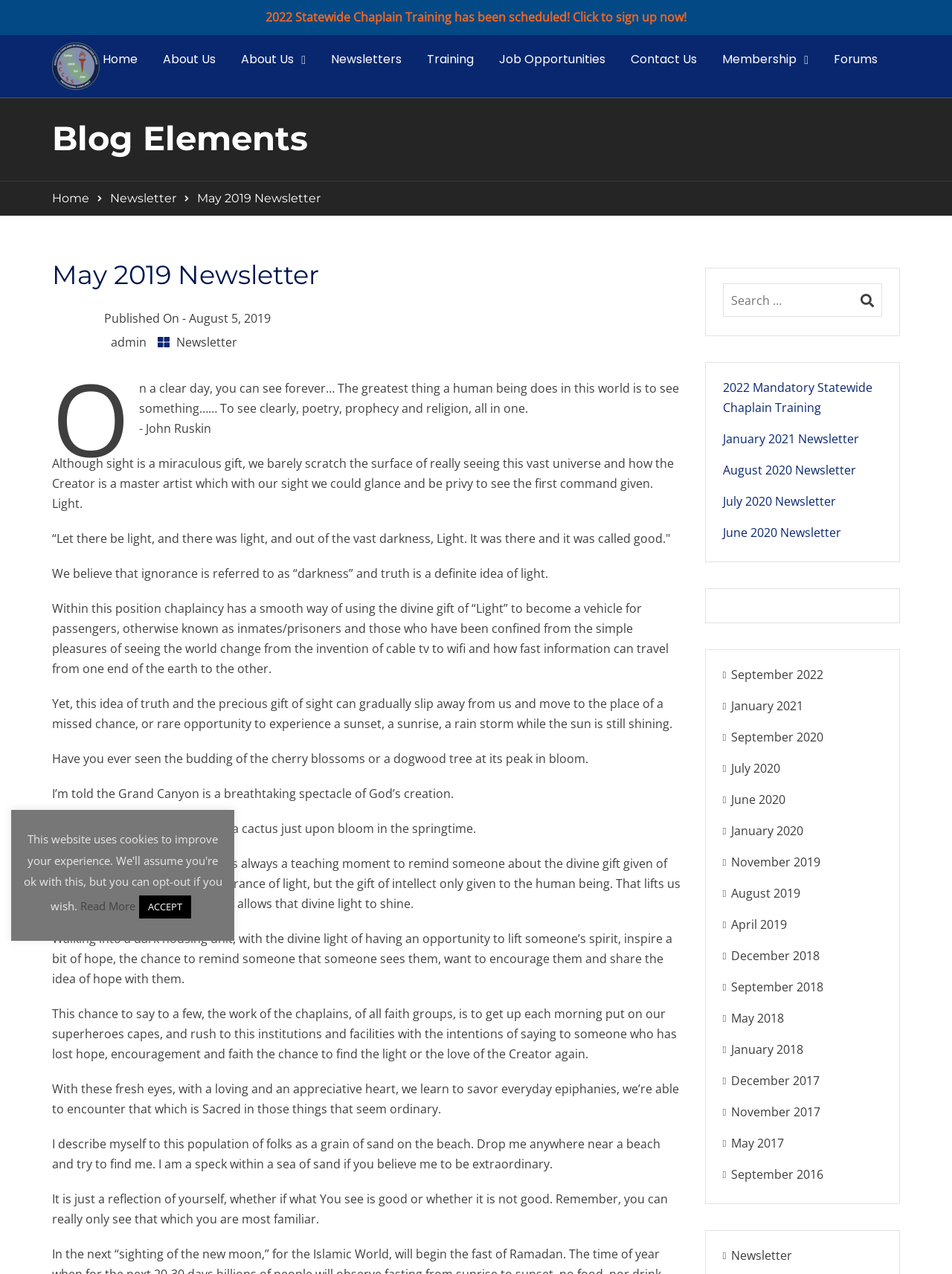Please reply to the following question with a single word or a short phrase:
What is the name of the organization?

ACCSS